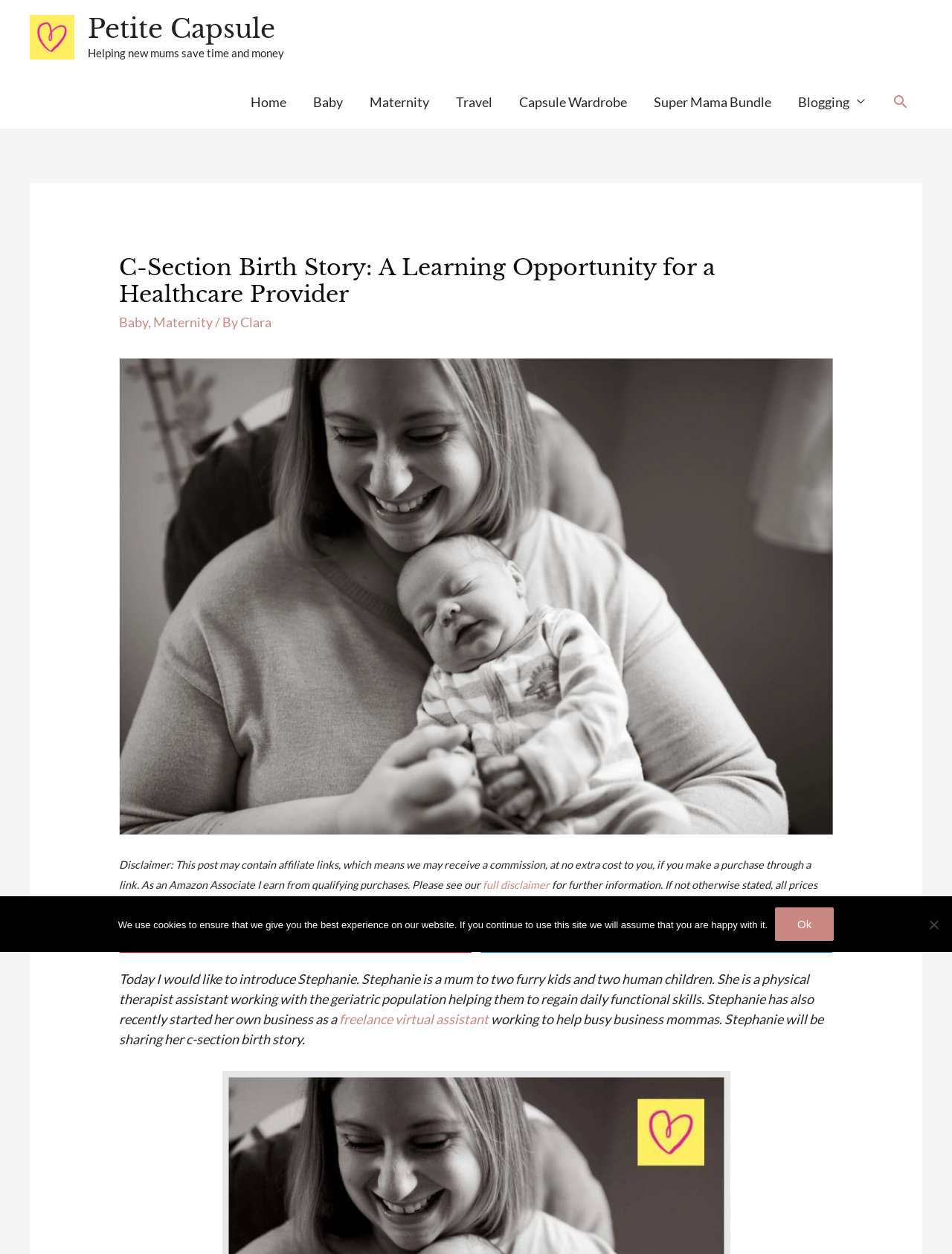Please respond in a single word or phrase: 
What is the author of the post?

Clara